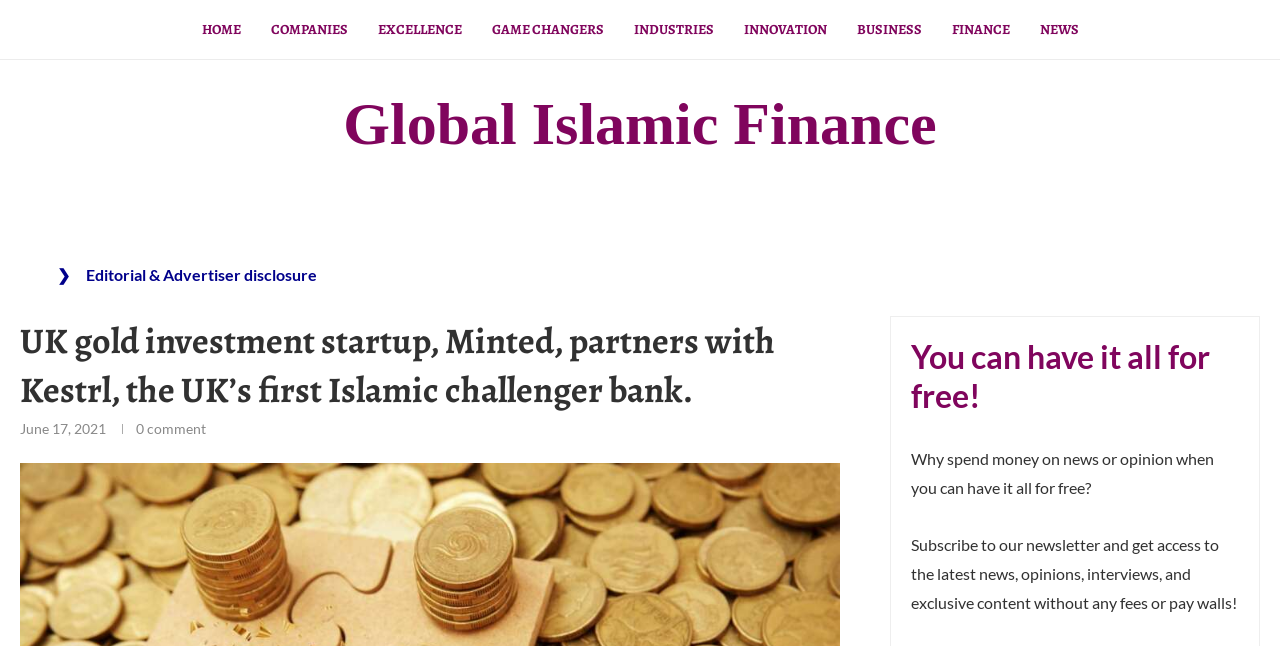Please find and provide the title of the webpage.

Global Islamic Finance